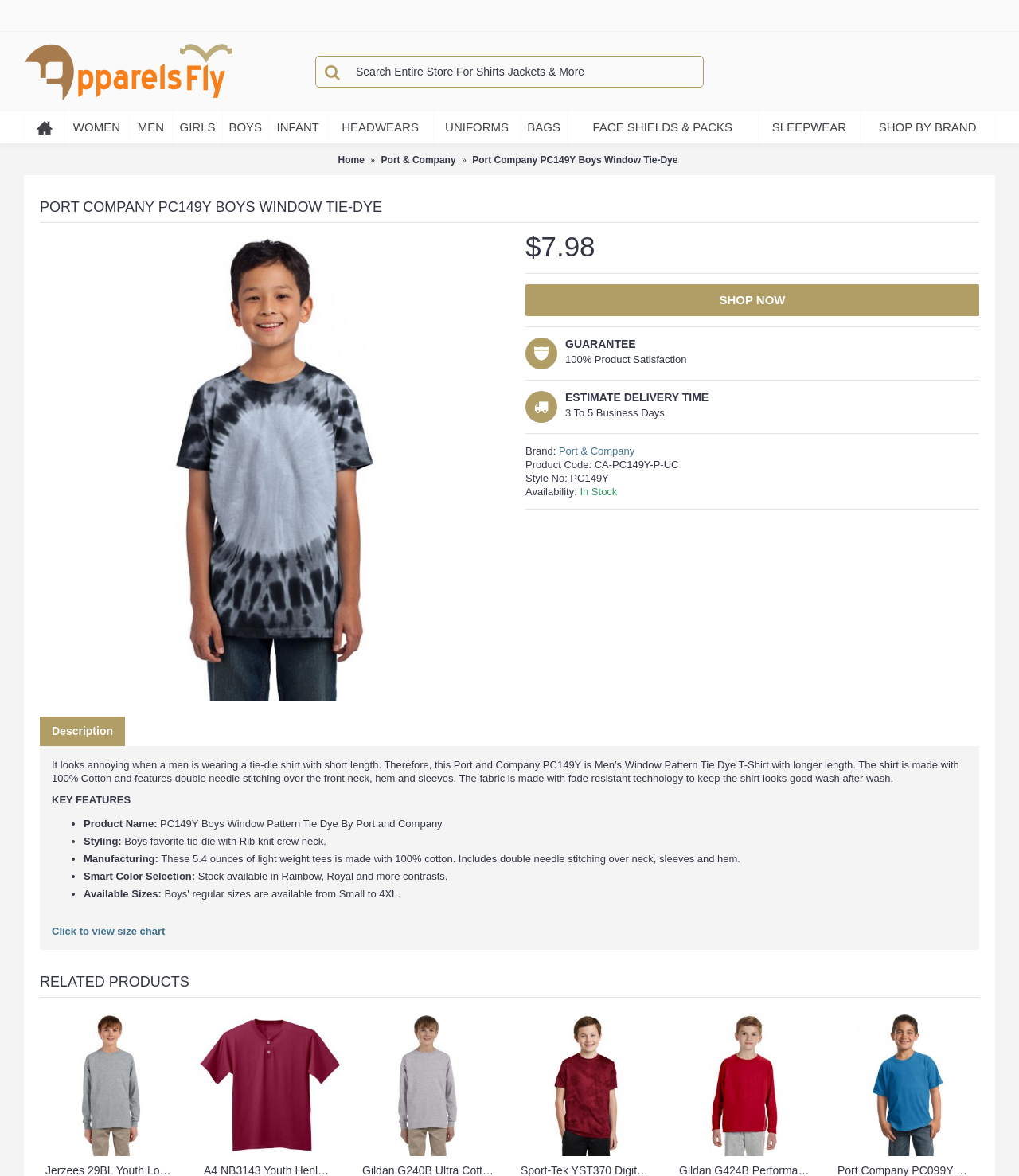Craft a detailed narrative of the webpage's structure and content.

This webpage is about a product page for Port Company PC149Y Boys Window Tie-Dye shirt on ApparelsFly.com. At the top, there is a navigation bar with links to different categories such as Women, Men, Girls, Boys, Infant, Headwears, Uniforms, Bags, Face Shields & Packs, Sleepwear, and Shop by Brand. Below the navigation bar, there is a search box with a magnifying glass icon.

On the left side, there is a vertical menu with links to Home, Port & Company, and the current product page. Above the product information, there is a heading that reads "PORT COMPANY PC149Y BOYS WINDOW TIE-DYE" with an image of the Port & Company logo next to it.

The product information section displays the price of $7.98 and a "SHOP NOW" button. Below that, there are three sections: Guarantee, Estimate Delivery Time, and product details. The product details section includes information such as Brand, Product Code, Style No, and Availability, which is In Stock.

There is a product description that explains the features of the shirt, including its longer length, 100% cotton material, and fade-resistant technology. Below the description, there is a "KEY FEATURES" section that lists the product name, styling, manufacturing, smart color selection, and available sizes.

The available sizes section has a link to view the size chart. Following that, there is a "RELATED PRODUCTS" section that displays five related products with images and links to their respective product pages.

Throughout the page, there are several images, including the Apparels Fly logo, the Port & Company logo, and images of the related products.